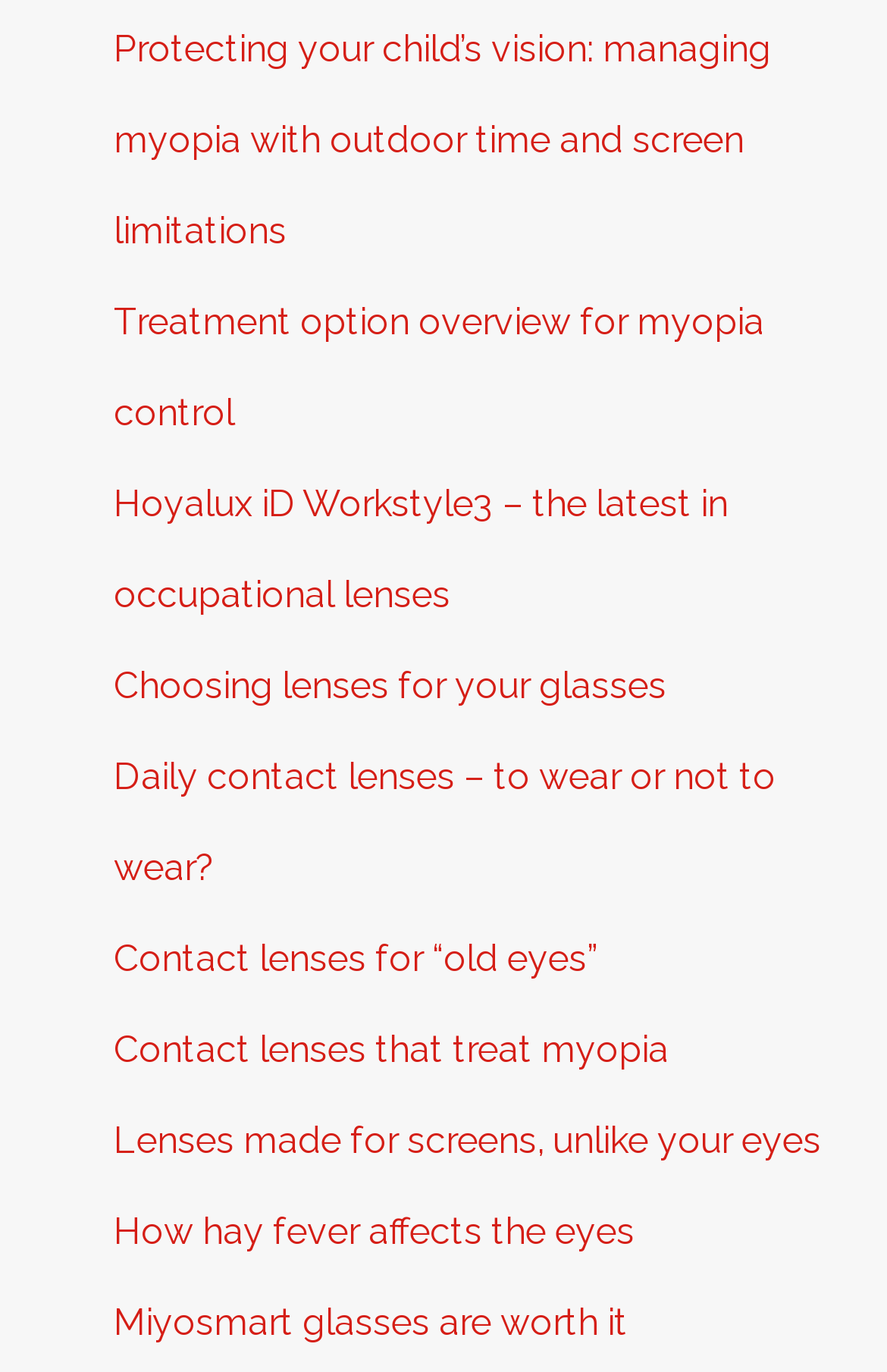Are there any links related to contact lenses?
Based on the image content, provide your answer in one word or a short phrase.

Yes